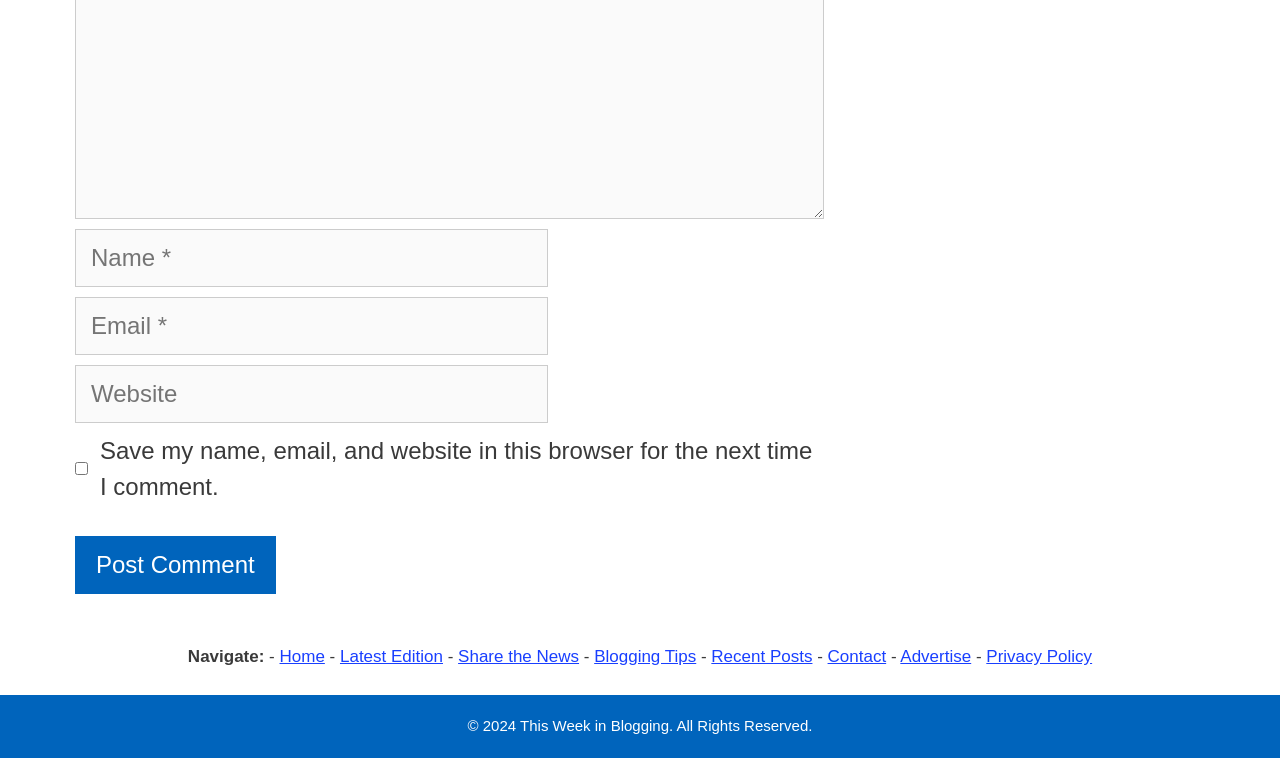What is the button label below the text boxes? Using the information from the screenshot, answer with a single word or phrase.

Post Comment